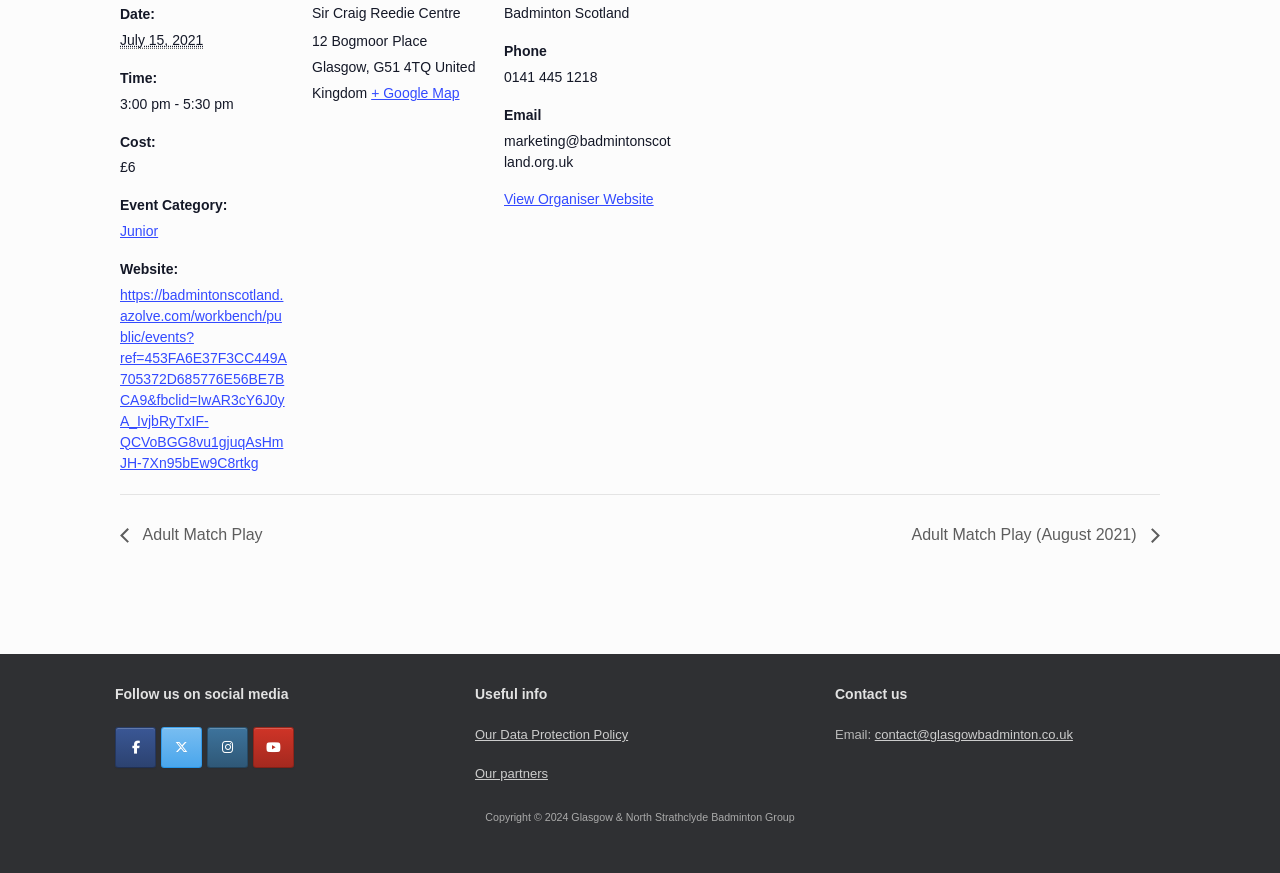Refer to the screenshot and give an in-depth answer to this question: What is the name of the event venue?

The name of the event venue can be found in the second description list, where it says 'Venue name: Sir Craig Reedie Centre'. This is the location where the event is taking place.